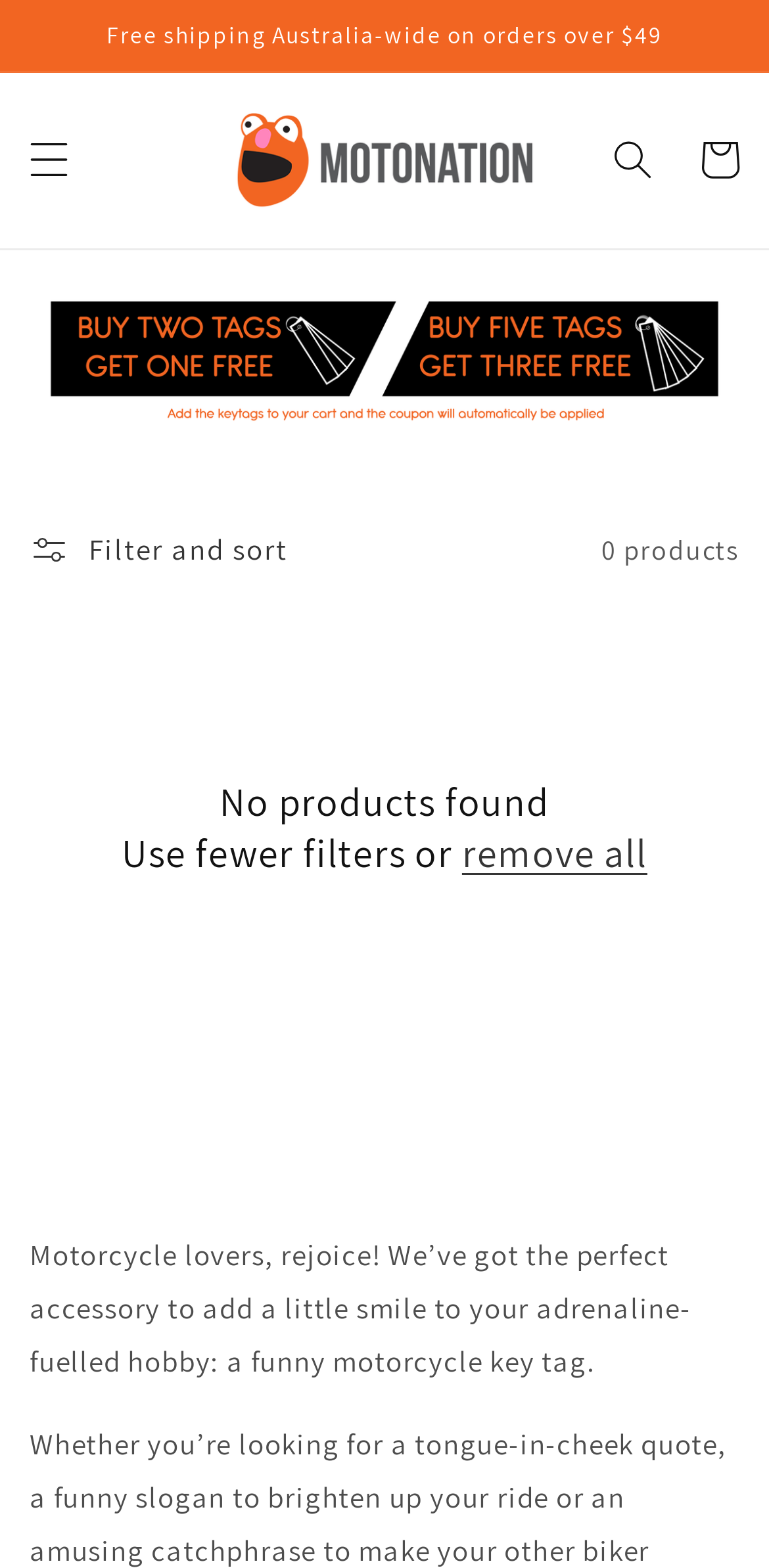What is the current state of the menu?
Using the image as a reference, answer with just one word or a short phrase.

Collapsed